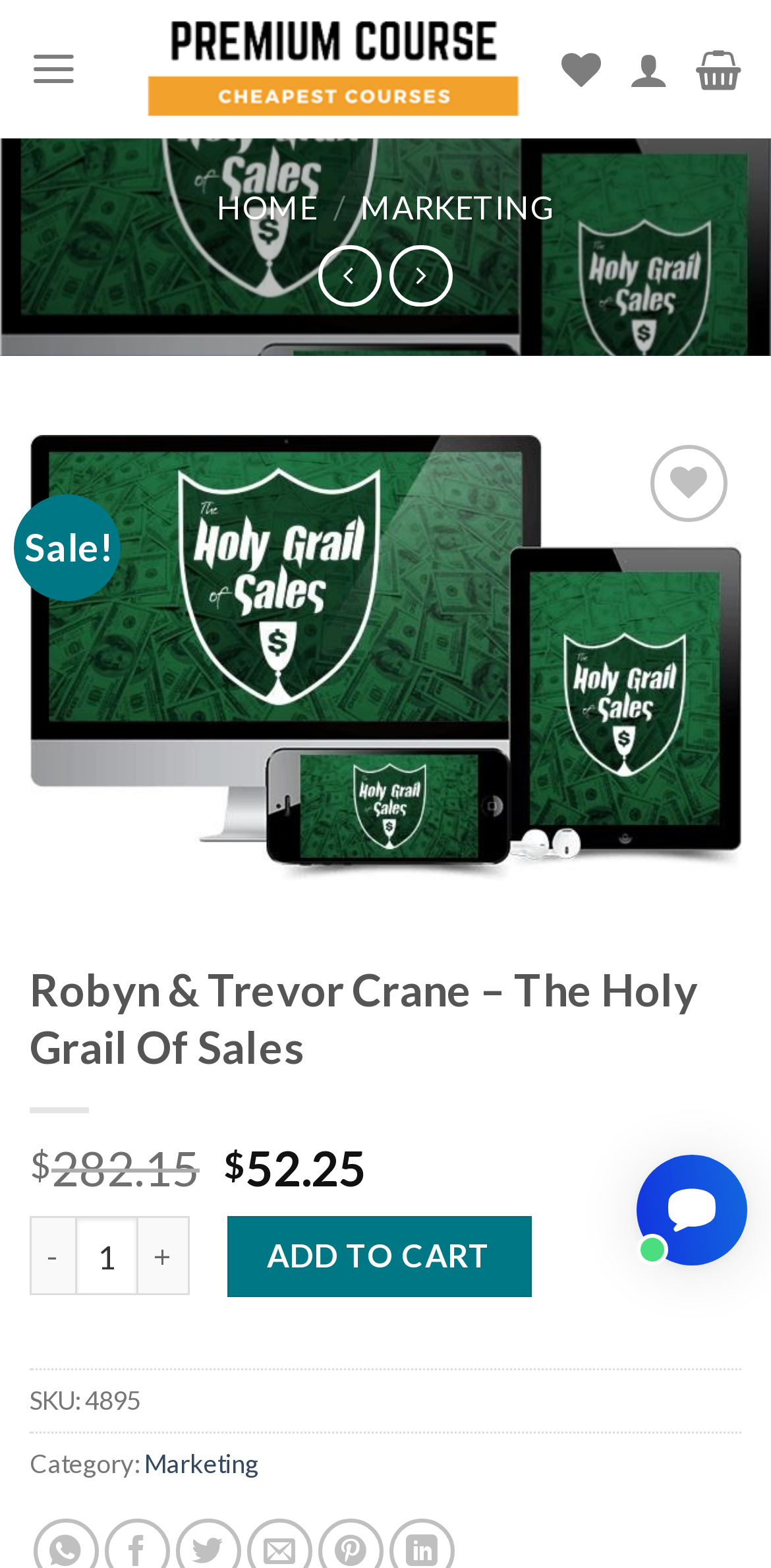Can you find the bounding box coordinates for the element to click on to achieve the instruction: "Click the 'Wishlist' button"?

[0.844, 0.284, 0.944, 0.333]